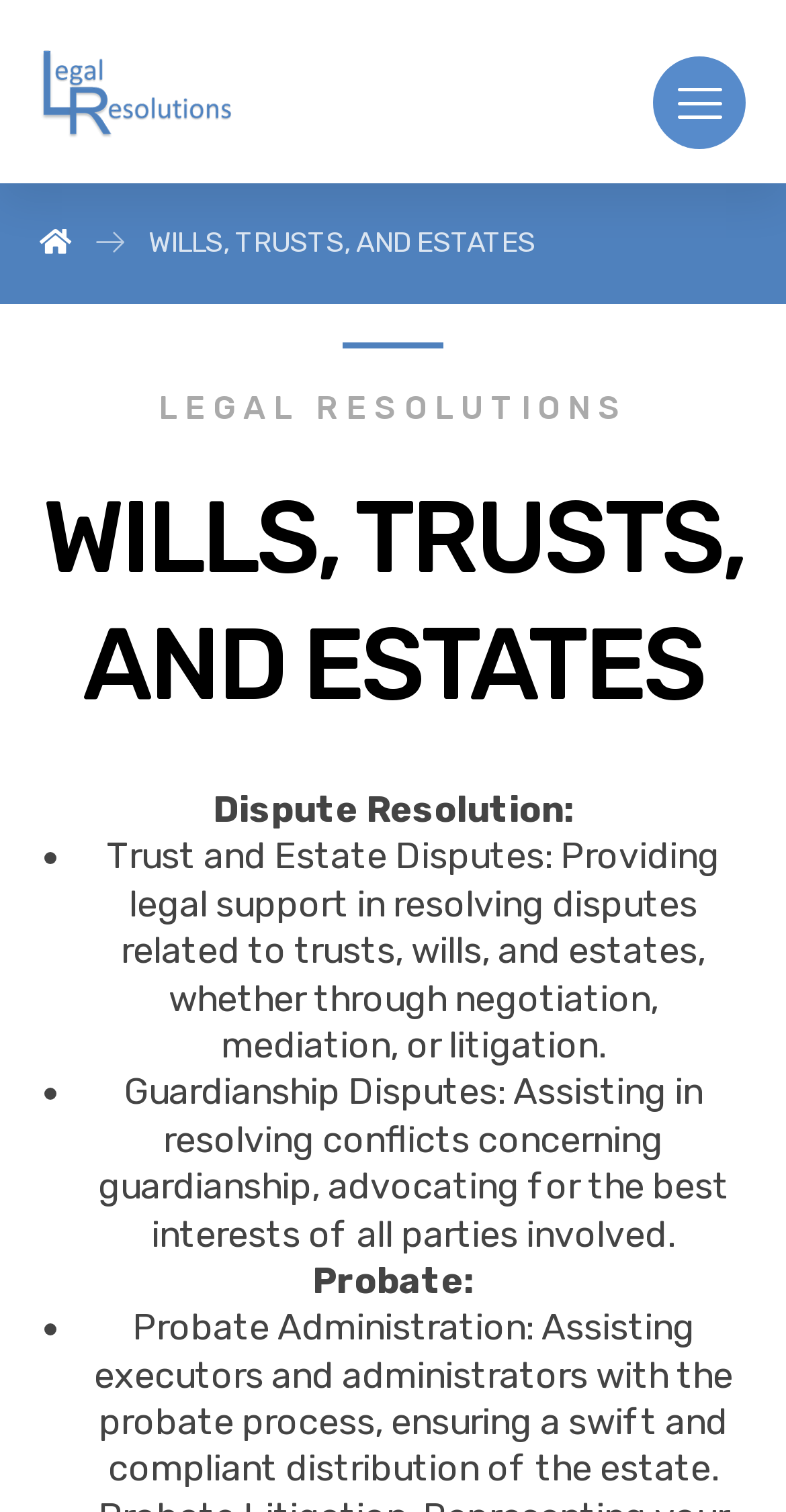What is the role of the executor in probate administration?
Please provide a comprehensive answer based on the visual information in the image.

Based on the webpage content, it appears that the executor plays a role in the probate administration process. The webpage mentions that probate administration assists executors with the probate process, suggesting that the executor is involved in this process.